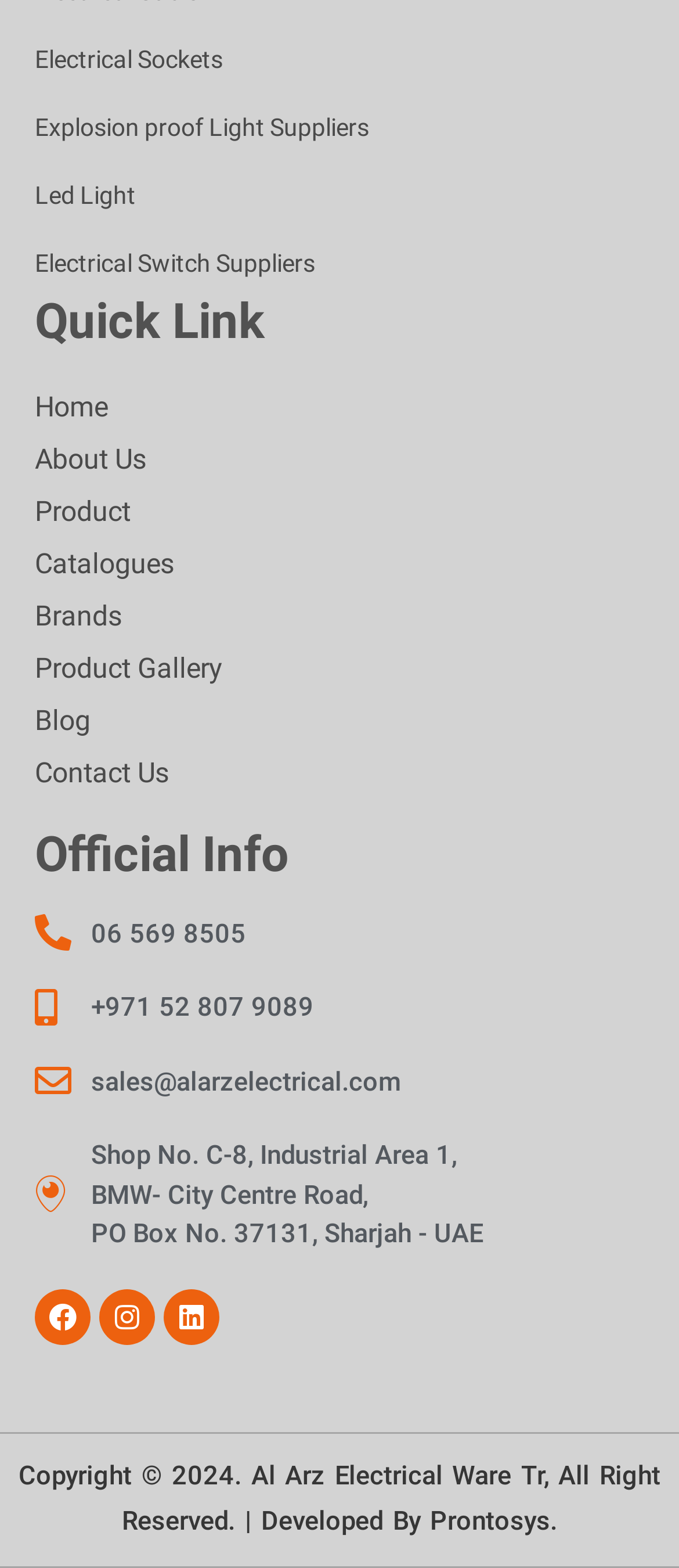Determine the bounding box coordinates of the area to click in order to meet this instruction: "Click on Electrical Sockets".

[0.051, 0.016, 1.0, 0.059]